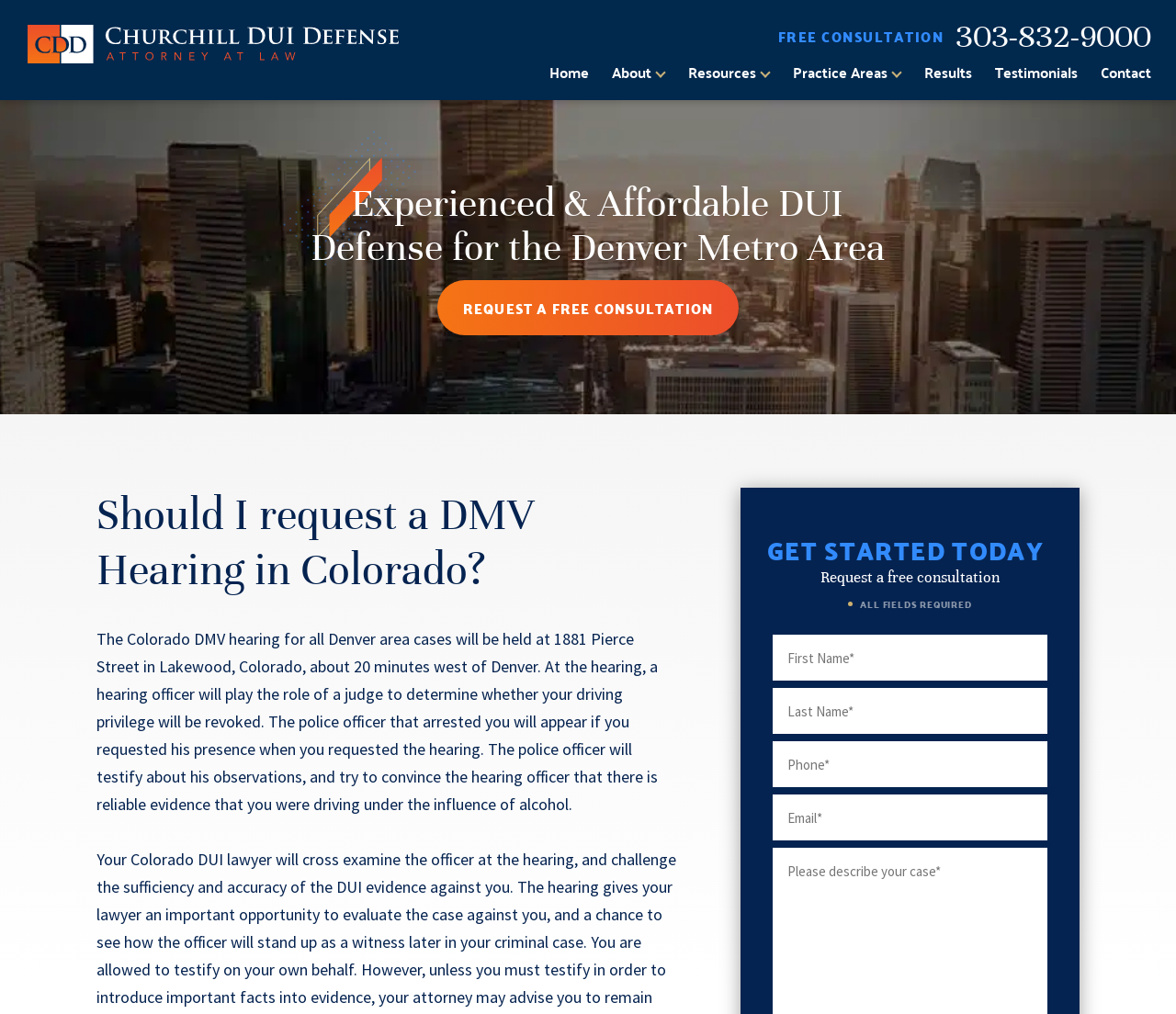Pinpoint the bounding box coordinates of the clickable area necessary to execute the following instruction: "Click the 'Home' link". The coordinates should be given as four float numbers between 0 and 1, namely [left, top, right, bottom].

[0.467, 0.064, 0.501, 0.079]